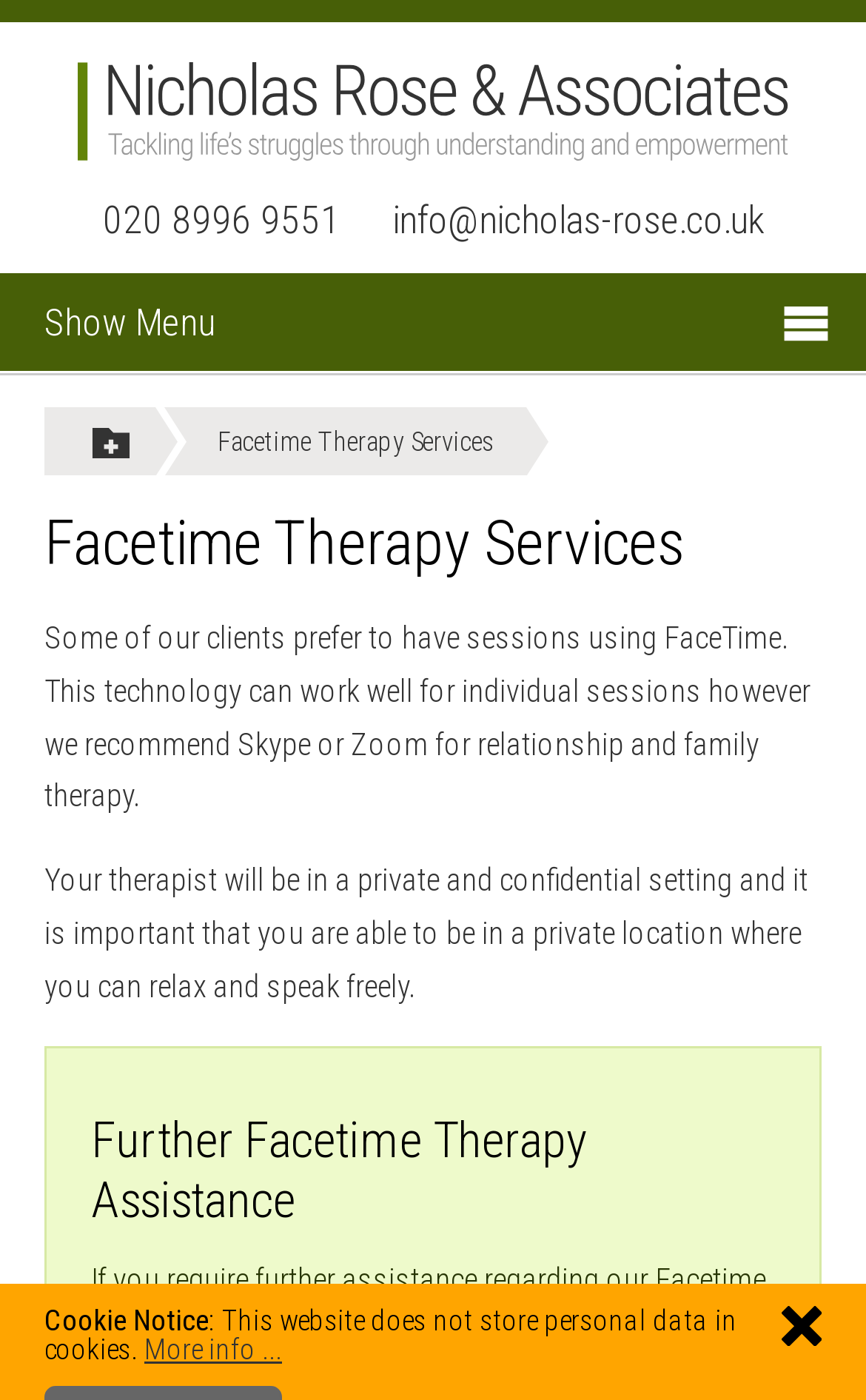What is the phone number to contact?
Respond to the question with a well-detailed and thorough answer.

I found the phone number by looking at the link element that has the text '020 8996 9551'.